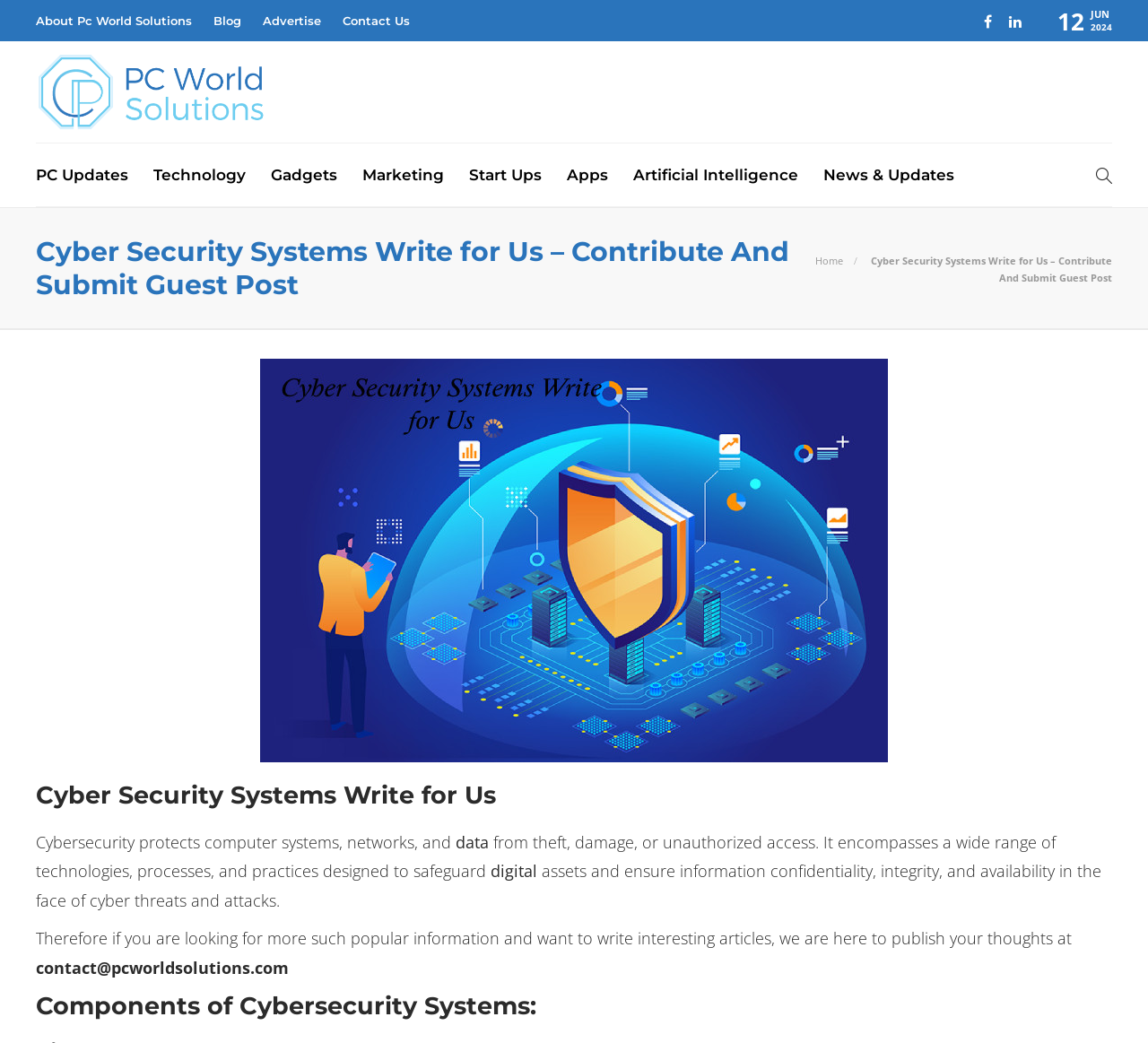Locate the bounding box coordinates of the element's region that should be clicked to carry out the following instruction: "Write for us on Cyber Security Systems". The coordinates need to be four float numbers between 0 and 1, i.e., [left, top, right, bottom].

[0.756, 0.244, 0.969, 0.273]